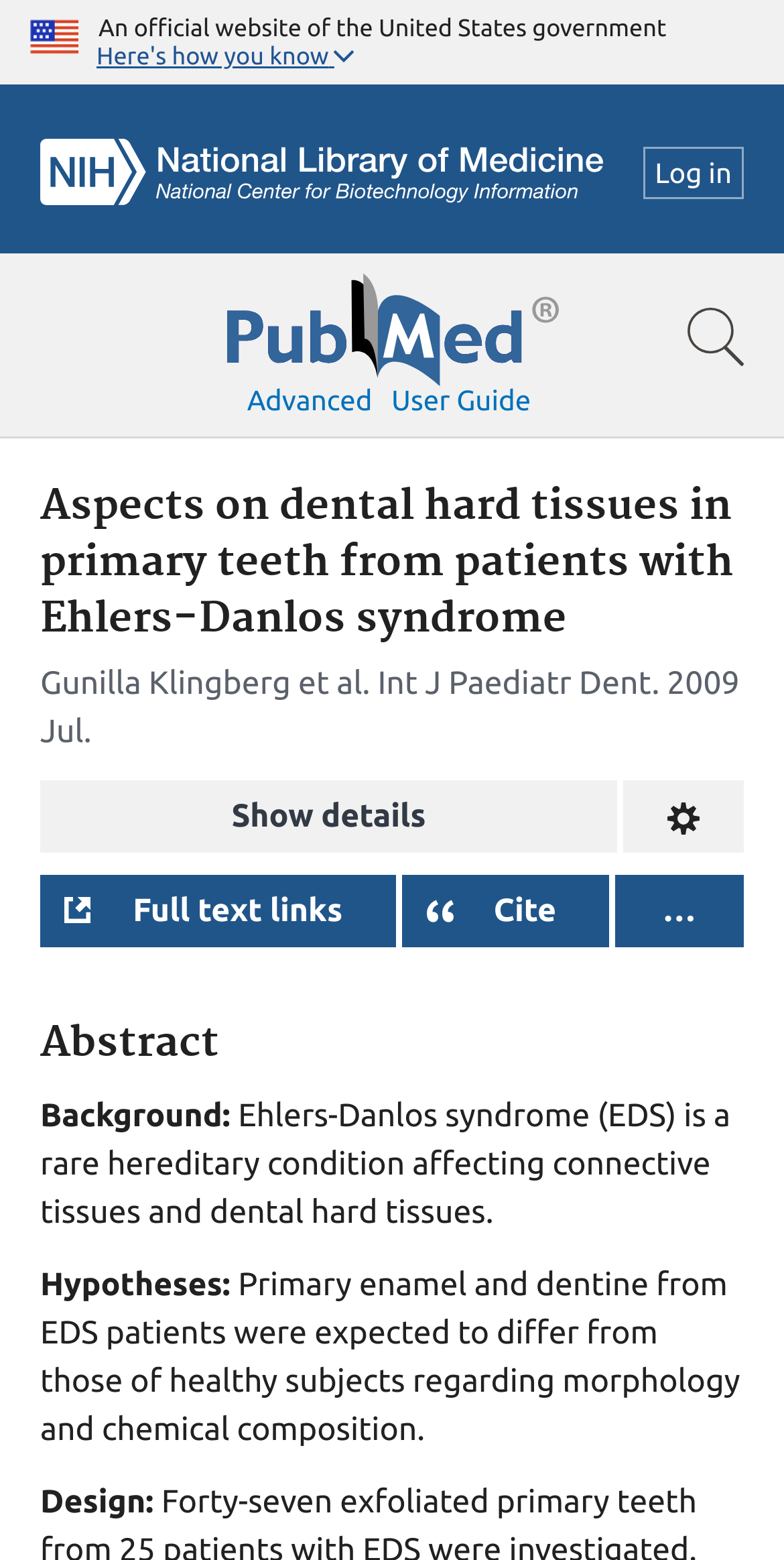What is the journal name where the article was published?
Look at the image and answer the question using a single word or phrase.

Int J Paediatr Dent